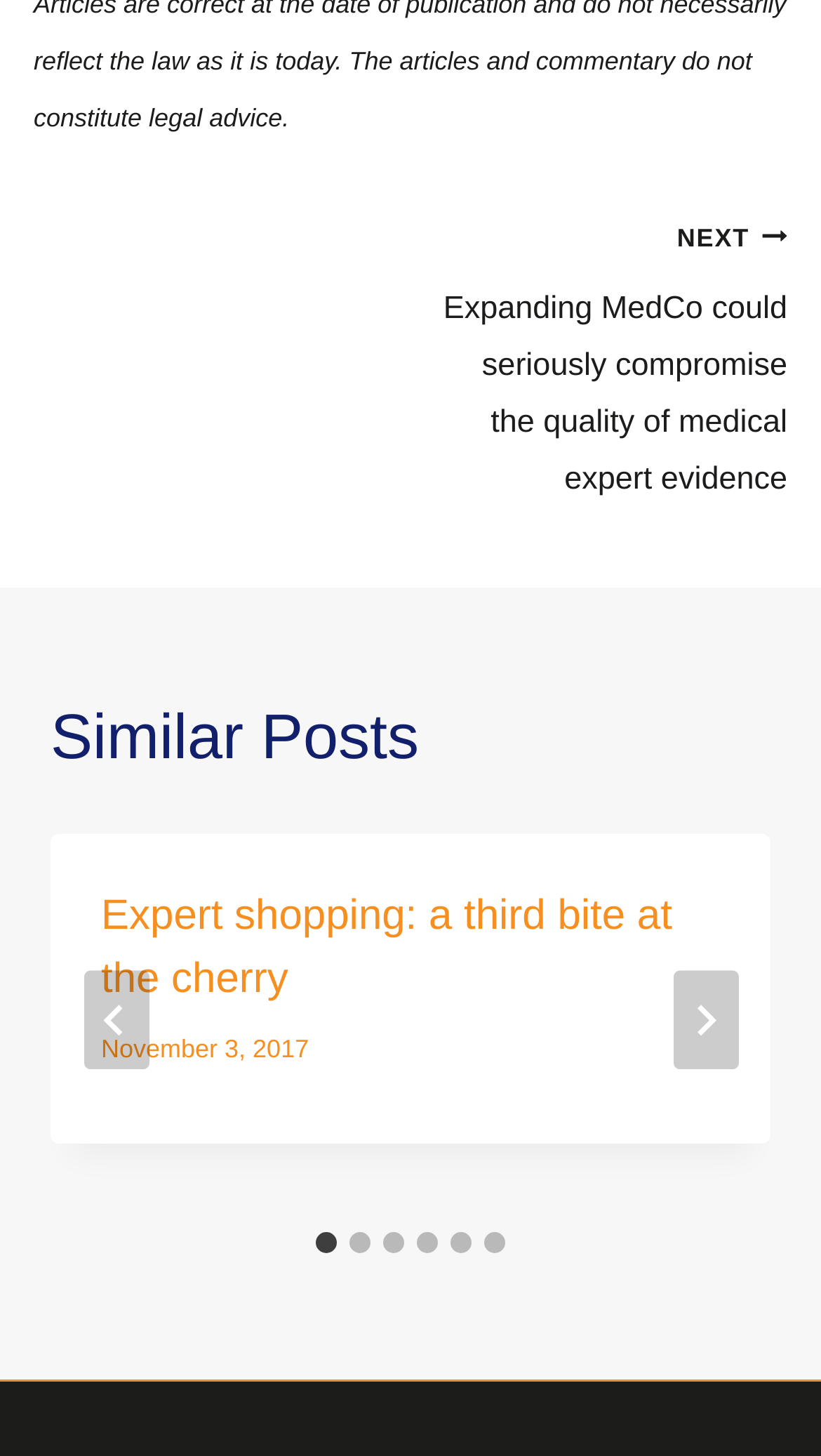Could you indicate the bounding box coordinates of the region to click in order to complete this instruction: "Read the post 'Expert shopping: a third bite at the cherry'".

[0.123, 0.613, 0.819, 0.688]